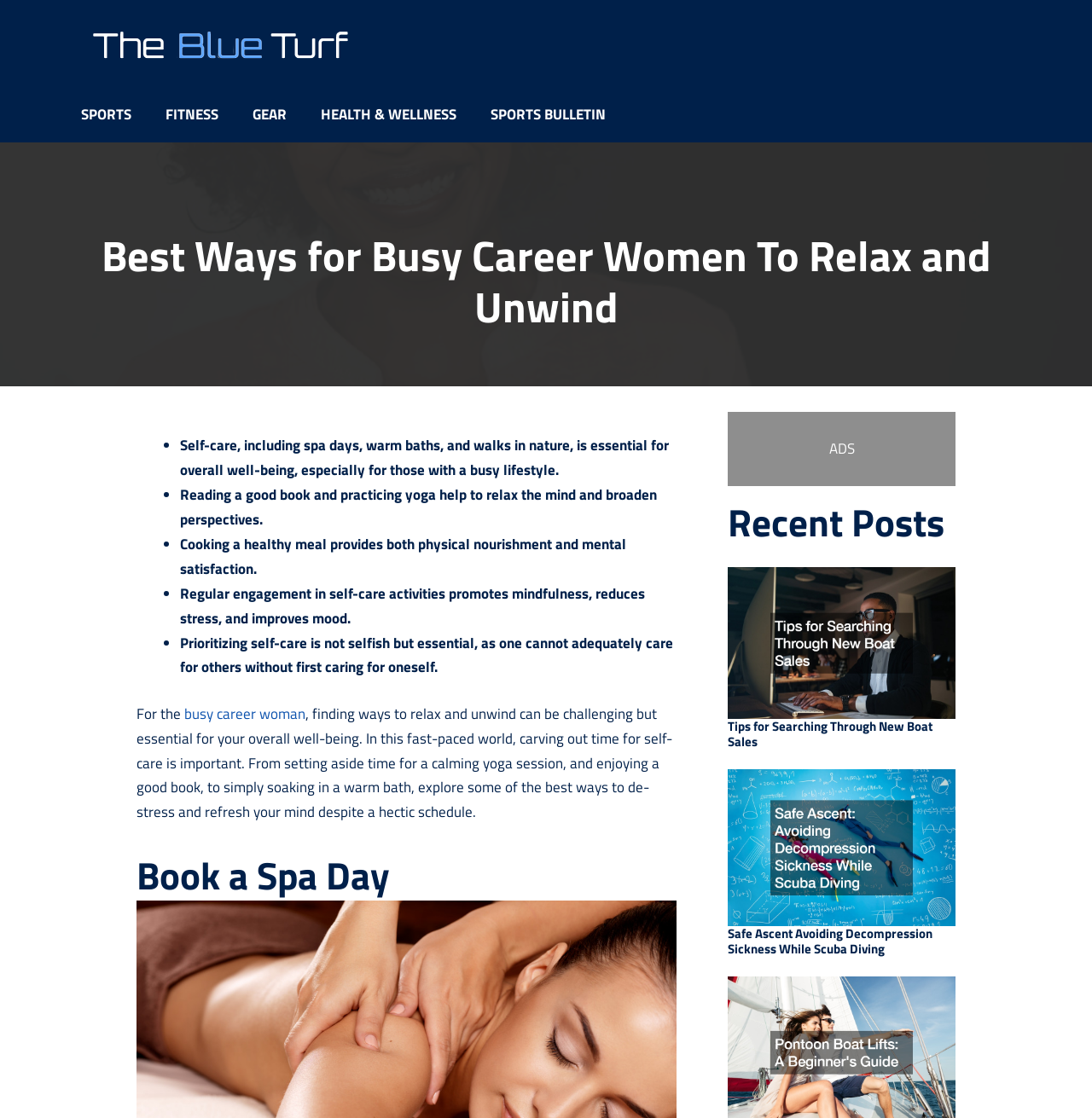Analyze and describe the webpage in a detailed narrative.

This webpage is about relaxation strategies for busy women, with a focus on self-care and stress relief. At the top of the page, there is a smiling woman icon, accompanied by a navigation menu with links to various categories such as Sports, Fitness, Gear, and Health & Wellness.

Below the navigation menu, there is a heading that reads "Best Ways for Busy Career Women To Relax and Unwind". This is followed by a list of relaxation techniques, including self-care activities like spa days, warm baths, and walks in nature, as well as reading, yoga, and cooking healthy meals. Each list item is marked with a bullet point and includes a brief description of the activity.

Further down the page, there is a section that discusses the importance of prioritizing self-care, with a heading that reads "For the busy career woman, finding ways to relax and unwind can be challenging but essential for your overall well-being." This section includes a paragraph of text that emphasizes the need for self-care in a fast-paced world.

The page also features a section on booking a spa day, with a heading that reads "Book a Spa Day". Additionally, there is a section titled "Recent Posts" that lists several articles, including "Tips for Searching Through New Boat Sales", "Safe Ascent Avoiding Decompression Sickness While Scuba Diving", and "Pontoon Boat Lifts A Beginners Guide". Each article is accompanied by an image and a link to the full article.

Throughout the page, there are several ads and links to other sections of the website, including a sports bulletin and a section on gear. The overall layout of the page is clean and easy to navigate, with clear headings and concise text.